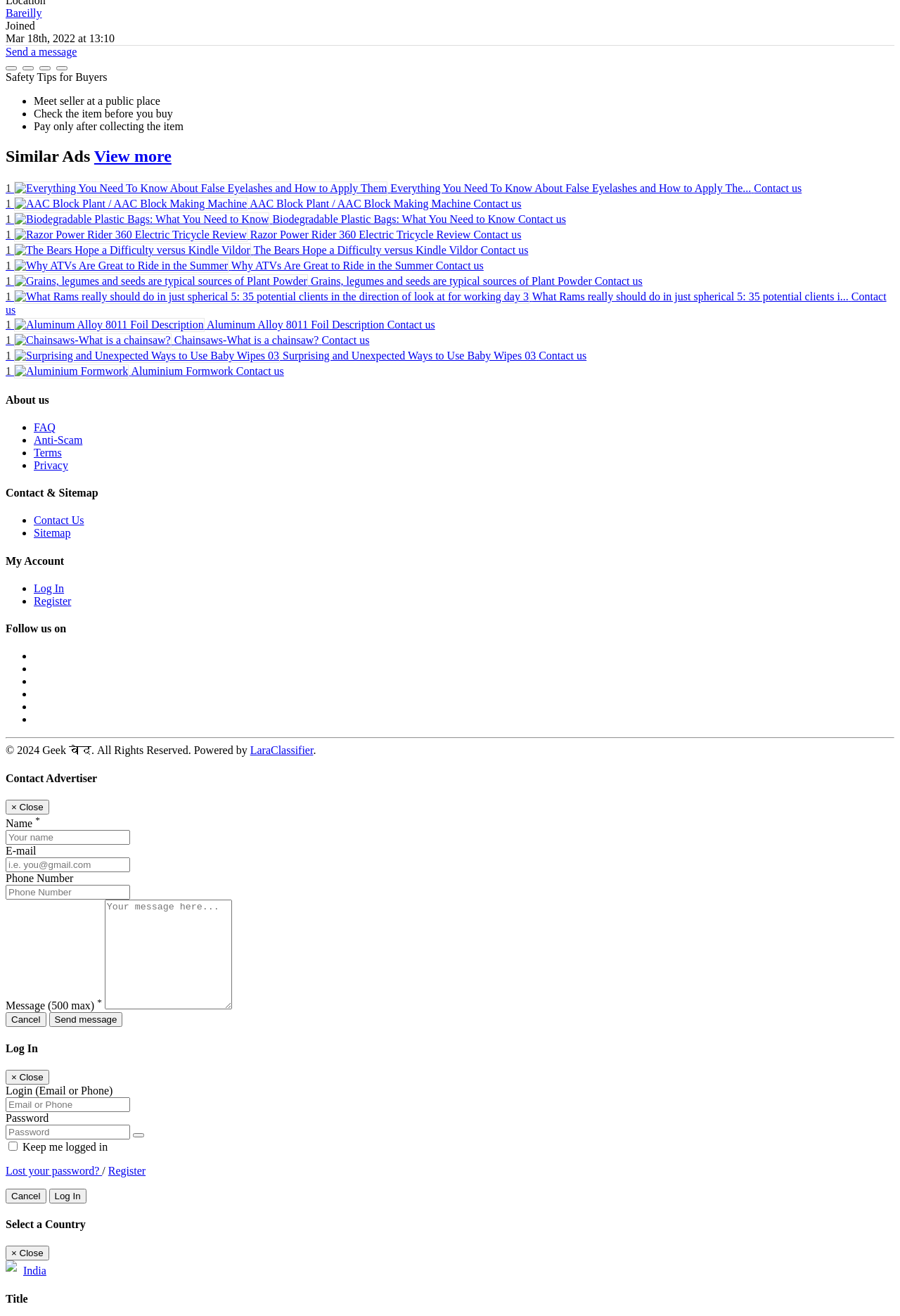Find the bounding box coordinates of the area to click in order to follow the instruction: "View more similar ads".

[0.105, 0.112, 0.19, 0.126]